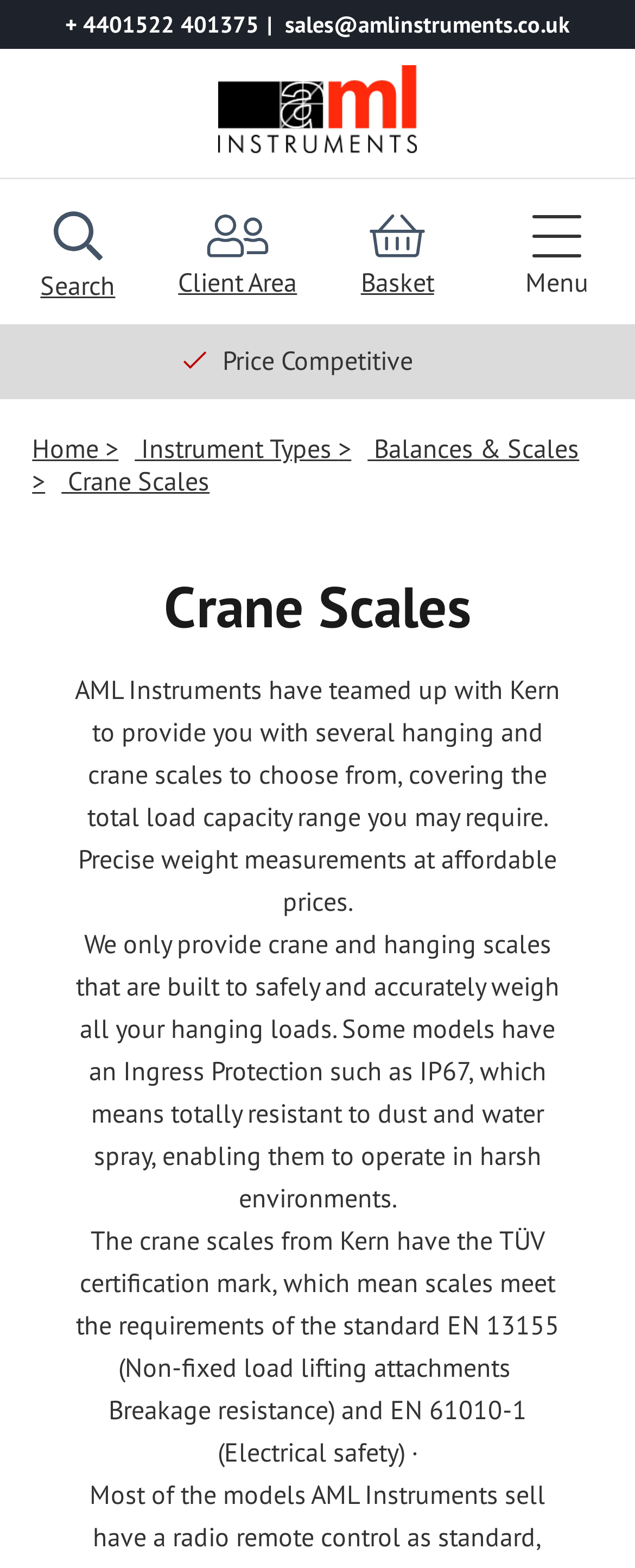Consider the image and give a detailed and elaborate answer to the question: 
What is the range of load capacity for the crane scales?

The webpage does not provide a specific range of load capacity for the crane scales, but it mentions that they cover the total load capacity range that customers may require.